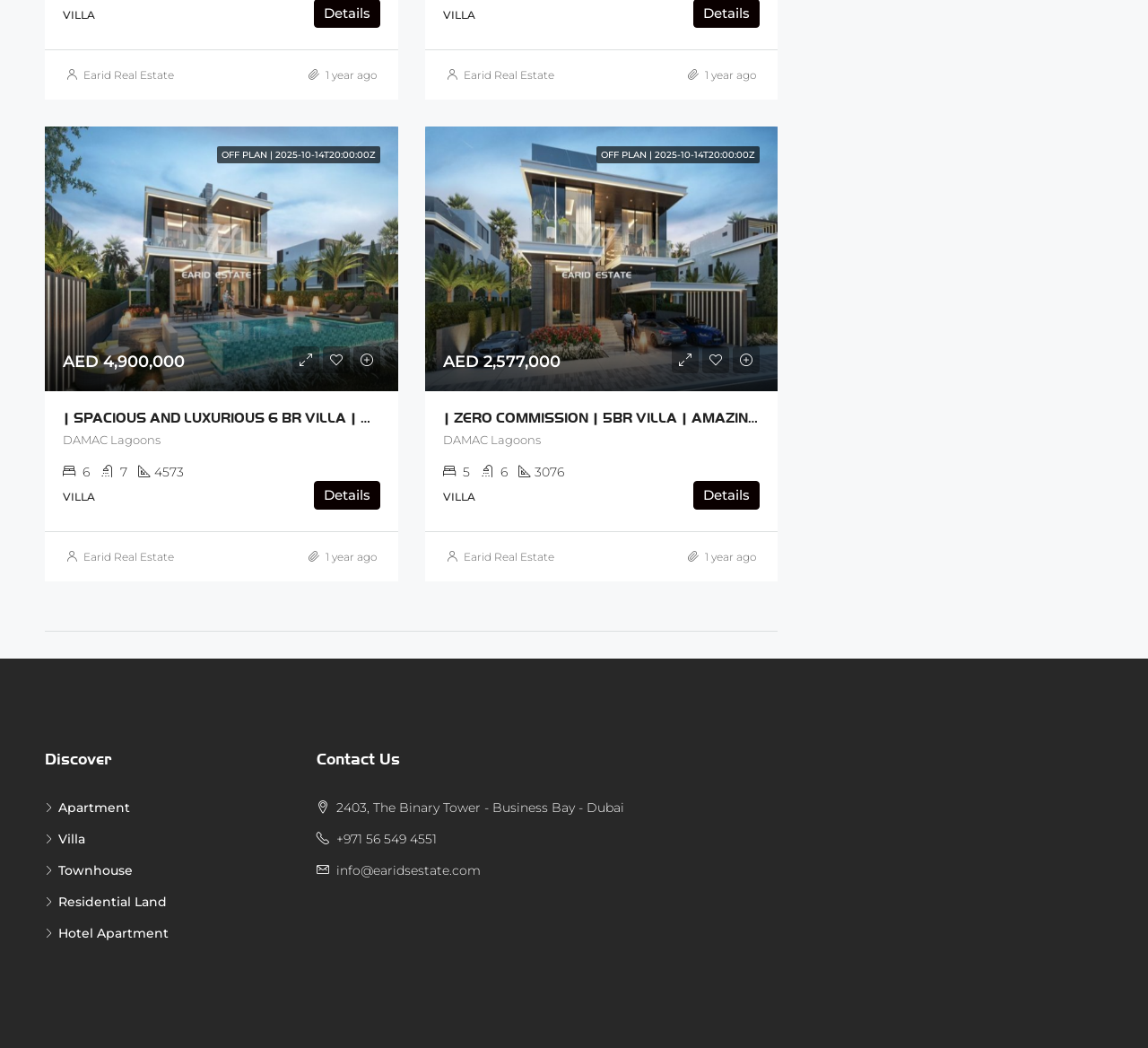Pinpoint the bounding box coordinates of the area that must be clicked to complete this instruction: "Contact Earid Real Estate via phone".

[0.293, 0.793, 0.38, 0.808]